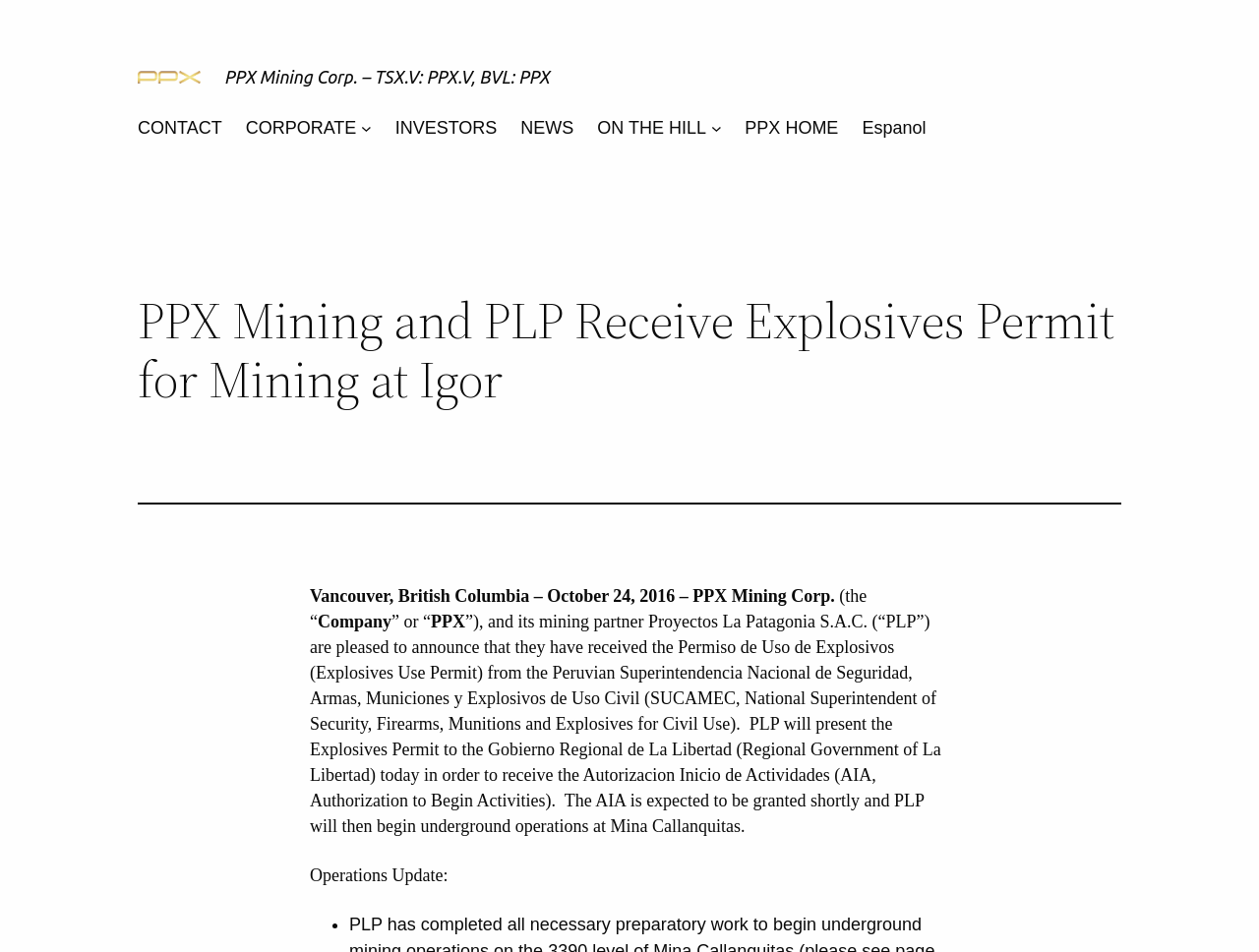Using the information in the image, give a comprehensive answer to the question: 
What is the name of the mining partner of PPX Mining Corp.?

I found the answer by reading the text on the webpage, which mentions that PPX Mining Corp. and its mining partner Proyectos La Patagonia S.A.C. (PLP) have received the Explosives Use Permit.